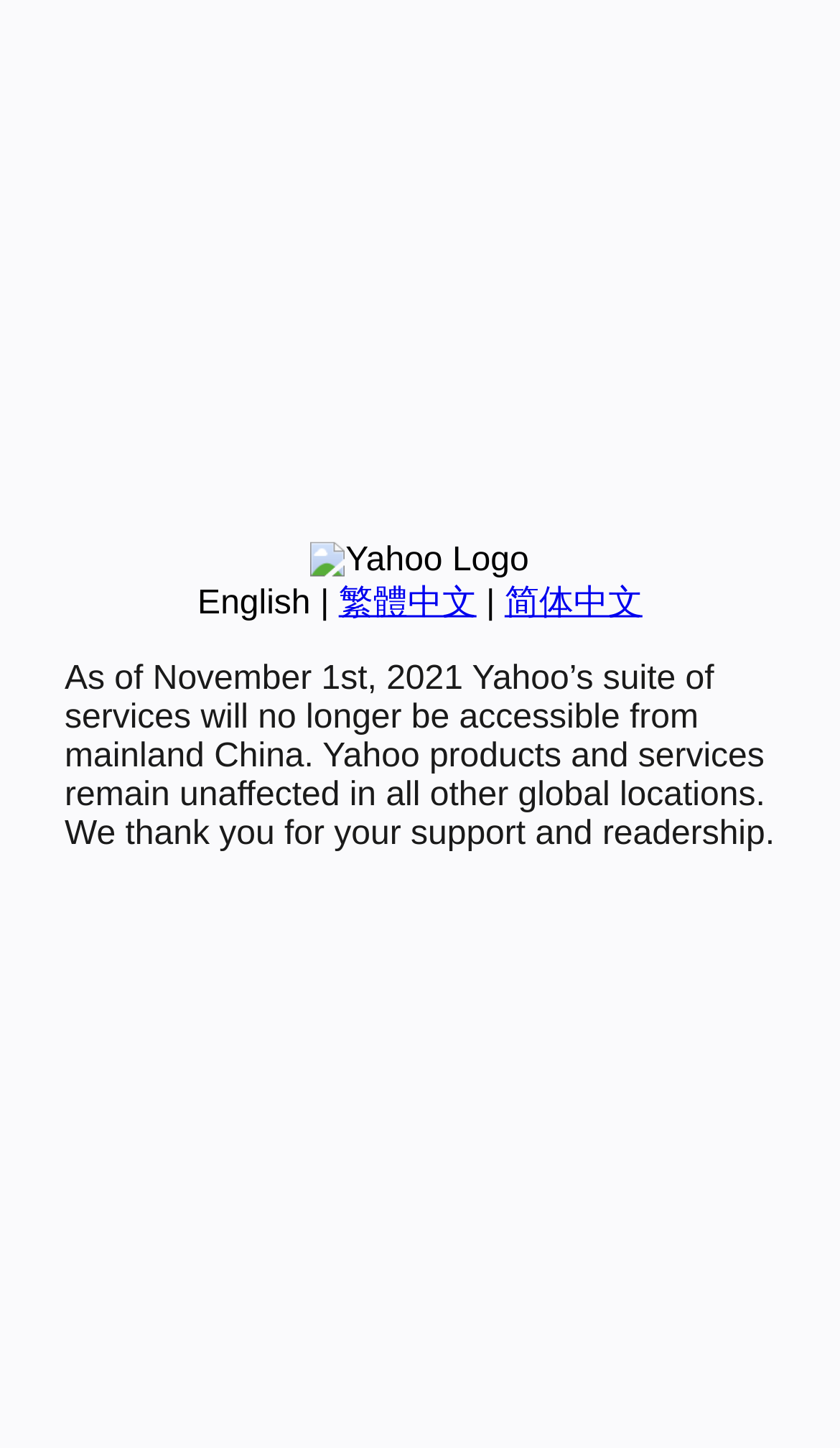Predict the bounding box of the UI element based on this description: "简体中文".

[0.601, 0.404, 0.765, 0.429]